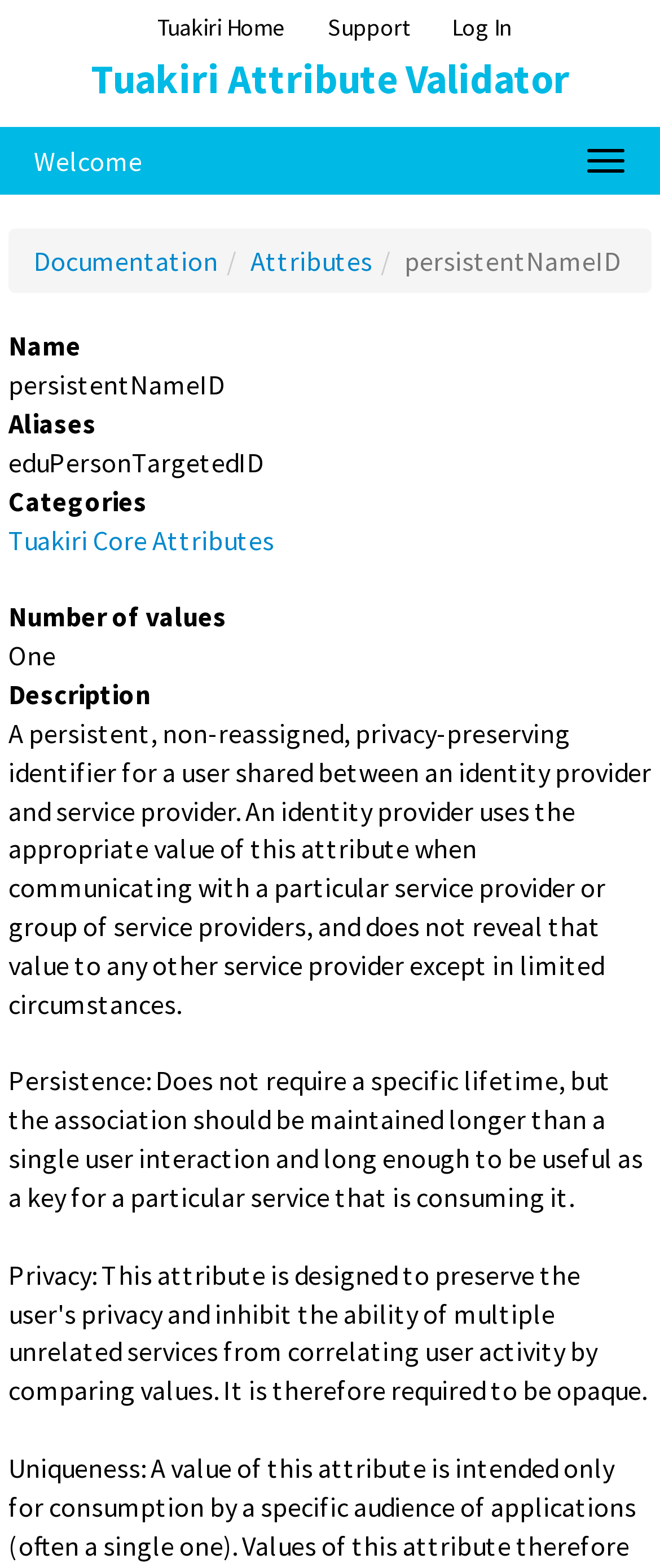What is the purpose of the 'persistentNameID' attribute?
Based on the image, please offer an in-depth response to the question.

I read the description of the 'persistentNameID' attribute and found that it is a persistent, non-reassigned, privacy-preserving identifier for a user shared between an identity provider and service provider.